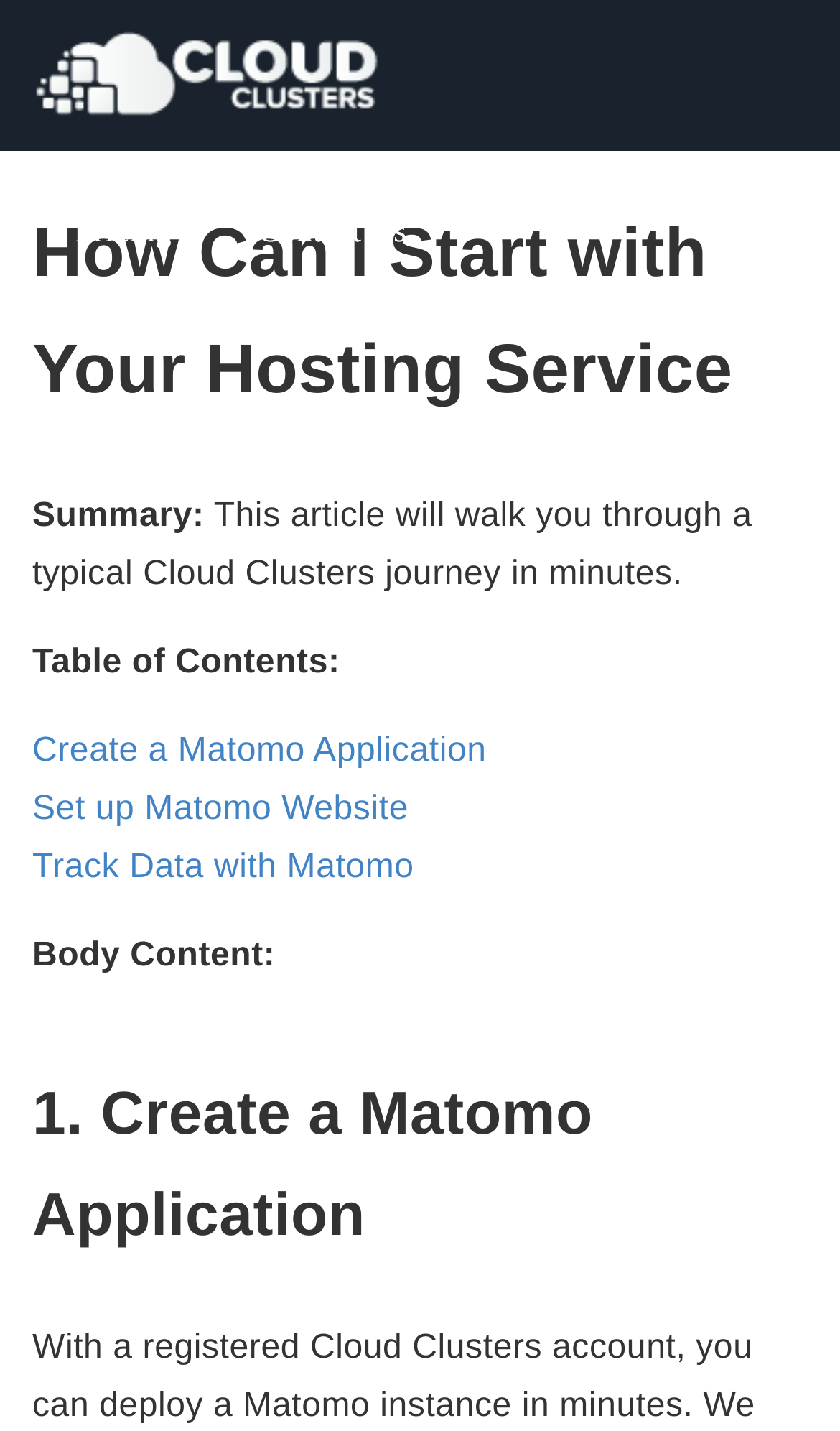Answer with a single word or phrase: 
What is the main topic of this webpage?

Matomo Service